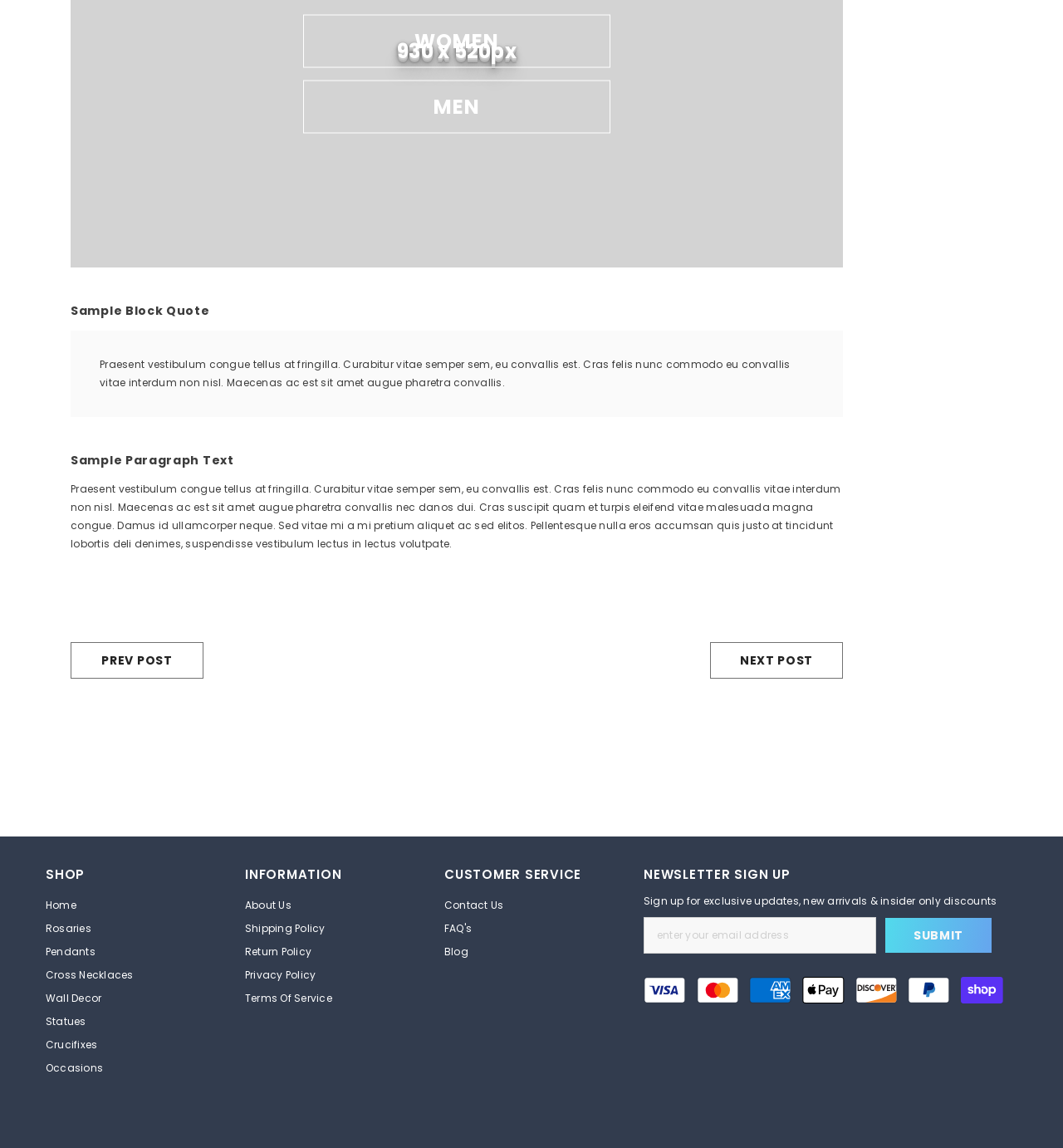Identify the bounding box coordinates of the clickable region necessary to fulfill the following instruction: "Click the NEXT POST link". The bounding box coordinates should be four float numbers between 0 and 1, i.e., [left, top, right, bottom].

[0.832, 0.559, 0.957, 0.591]